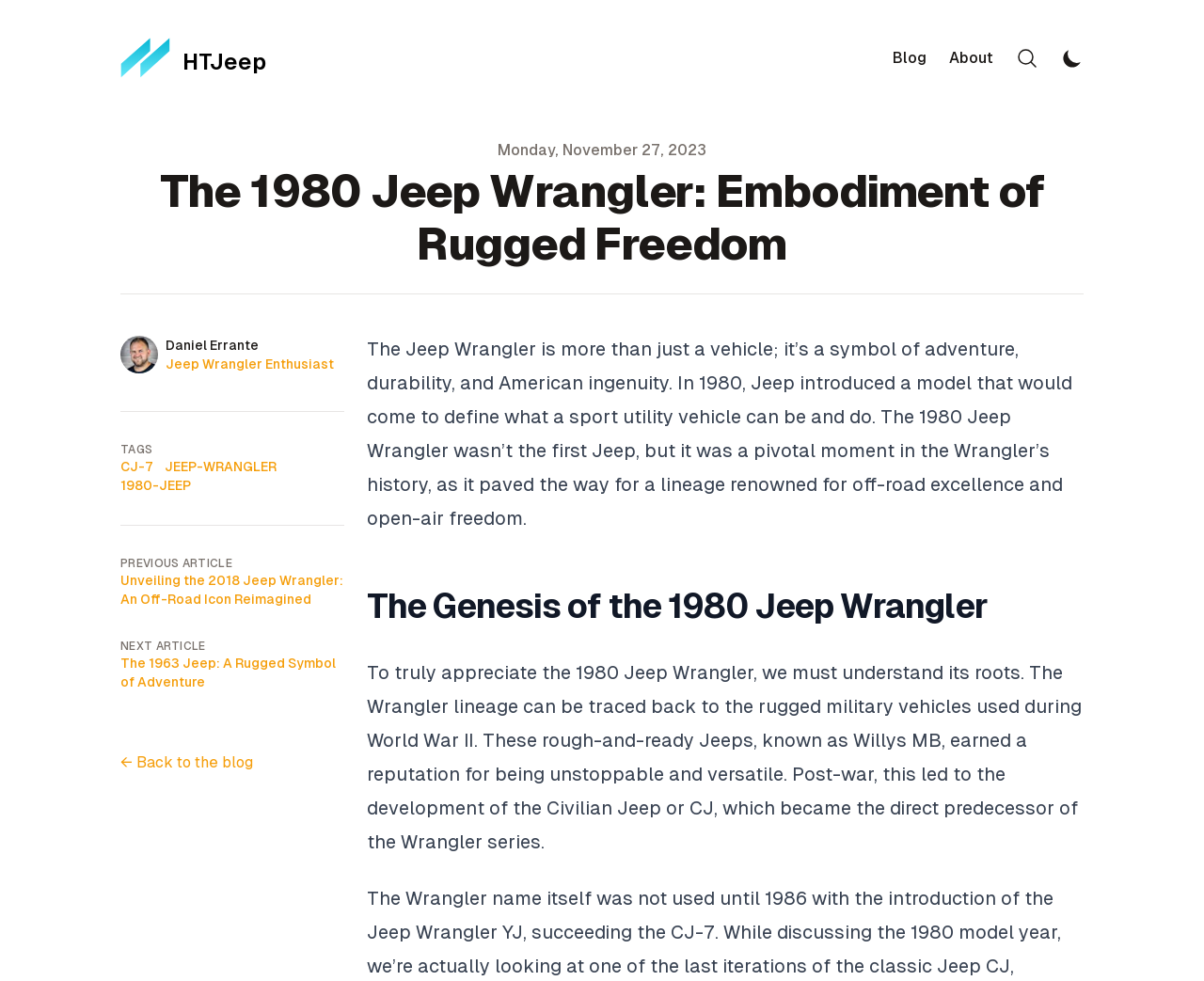Please specify the coordinates of the bounding box for the element that should be clicked to carry out this instruction: "Go to the previous article". The coordinates must be four float numbers between 0 and 1, formatted as [left, top, right, bottom].

[0.1, 0.584, 0.285, 0.618]